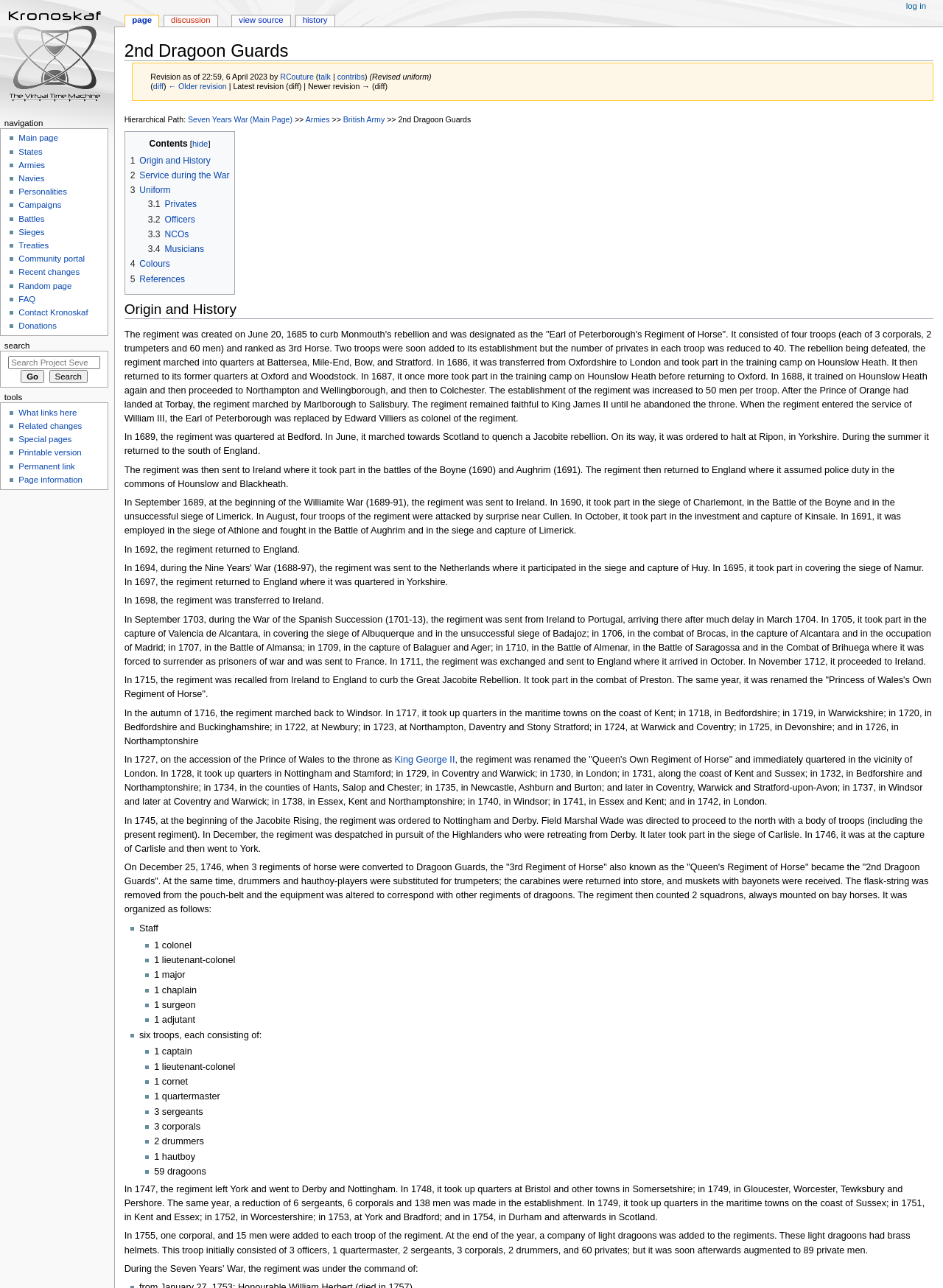Explain in detail what is displayed on the webpage.

The webpage is about the 2nd Dragoon Guards, a British Army regiment, and its history during the Seven Years War. At the top, there is a heading with the title "2nd Dragoon Guards" and a revision history with links to the contributors and revisions. Below this, there is a navigation menu with links to jump to different sections of the page, including the contents, navigation, and search.

The contents section is divided into several subsections, including "Origin and History", "Service during the War", "Uniform", "Colours", and "References". The "Origin and History" section provides a detailed account of the regiment's history, from its creation in 1685 to its renaming in 1746. The text is divided into several paragraphs, each describing a specific period in the regiment's history.

Throughout the page, there are links to related topics, such as the War of the Spanish Succession and the Jacobite Rising. There are also lists with markers, detailing the regiment's organization and staff, including the number of officers, sergeants, corporals, and drummers.

The layout of the page is organized, with clear headings and sections, making it easy to navigate and find specific information. The text is dense, but the use of paragraphs and lists helps to break up the content and make it more readable.